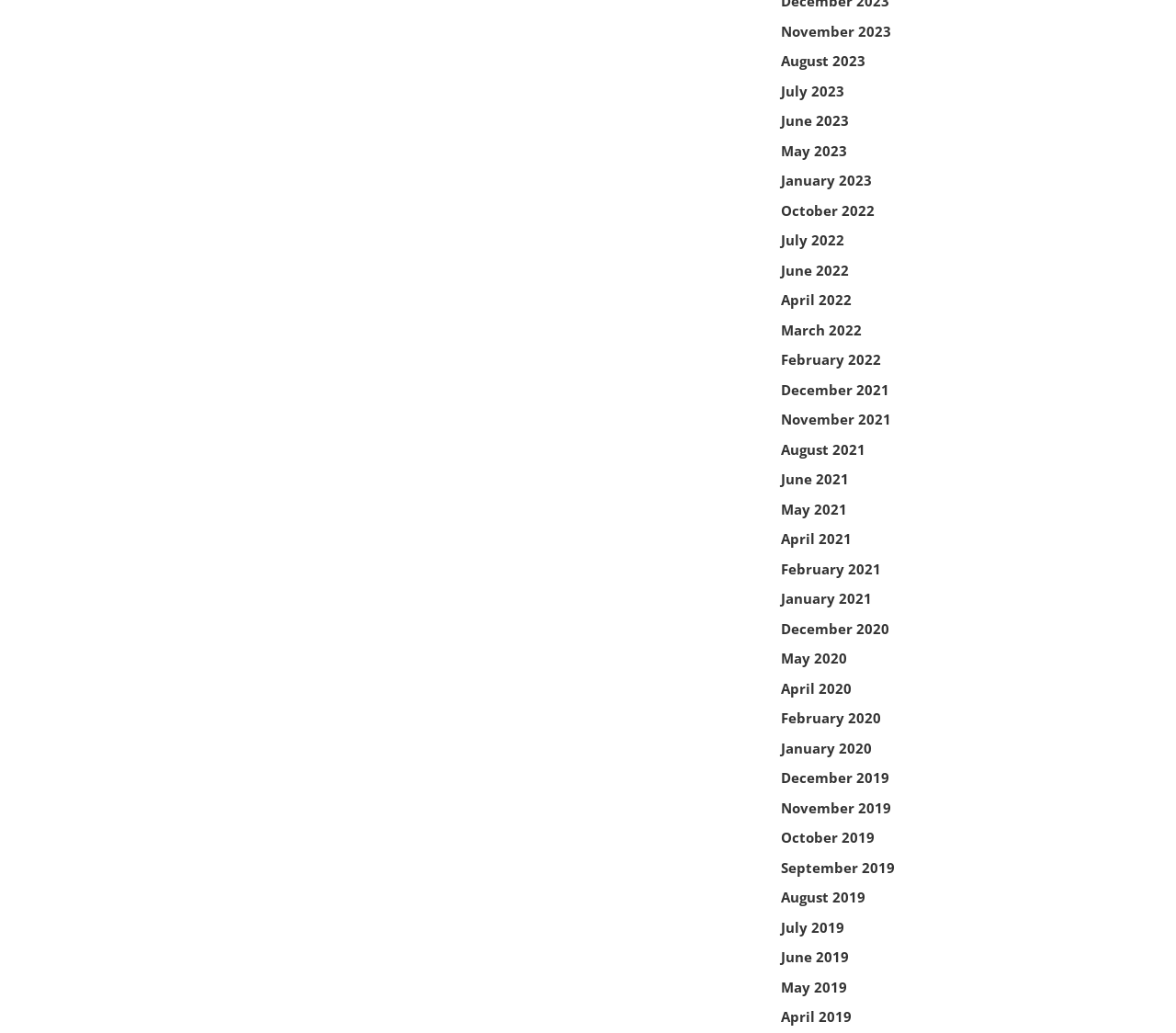Based on the image, please respond to the question with as much detail as possible:
What is the earliest month listed?

By examining the list of links, I found that the earliest month listed is December 2019, which is the last link in the list.